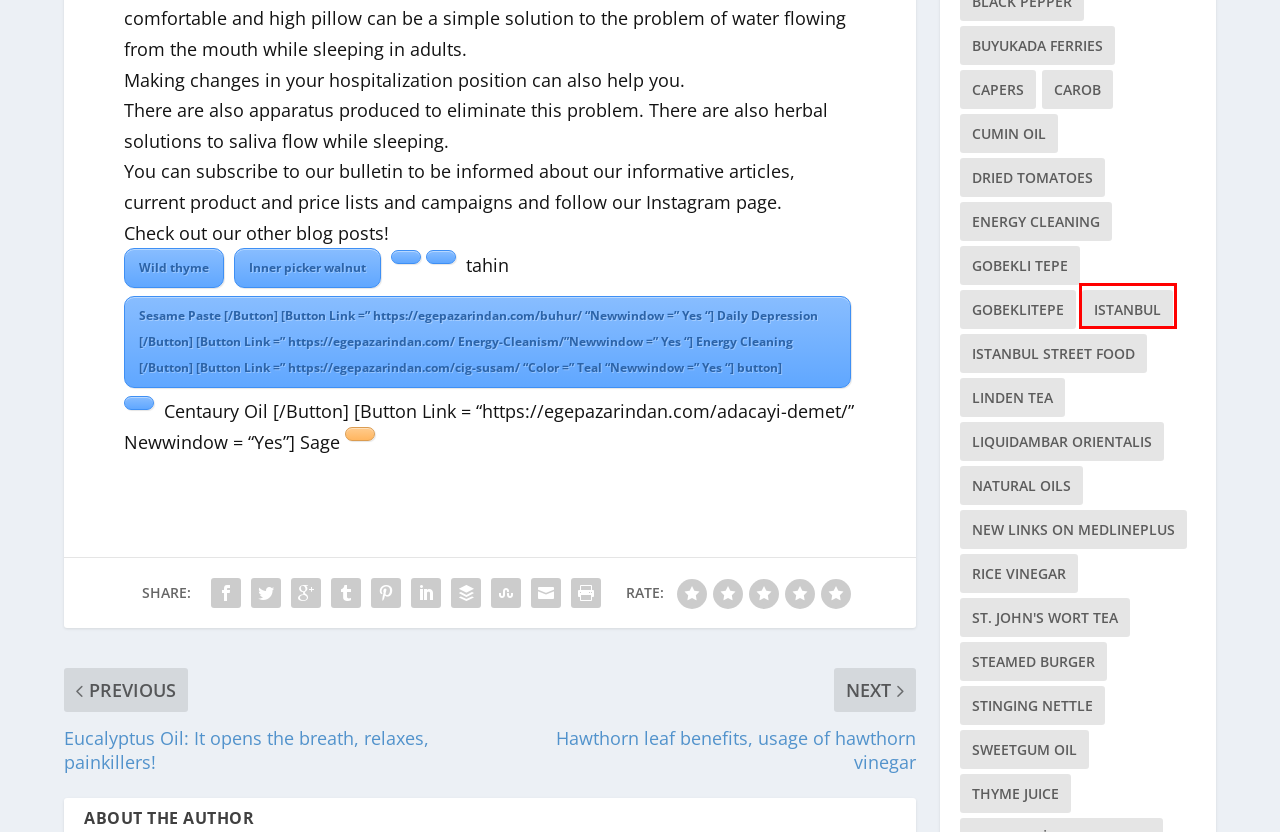Given a screenshot of a webpage with a red bounding box, please pick the webpage description that best fits the new webpage after clicking the element inside the bounding box. Here are the candidates:
A. gobekli tepe Archives | Eksi Pub Health Blog
B. Buyukada ferries Archives | Eksi Pub Health Blog
C. Energy Cleaning Archives | Eksi Pub Health Blog
D. Sweetgum Oil Archives | Eksi Pub Health Blog
E. istanbul Archives | Eksi Pub Health Blog
F. steamed burger Archives | Eksi Pub Health Blog
G. Linden Tea Archives | Eksi Pub Health Blog
H. istanbul street food Archives | Eksi Pub Health Blog

E